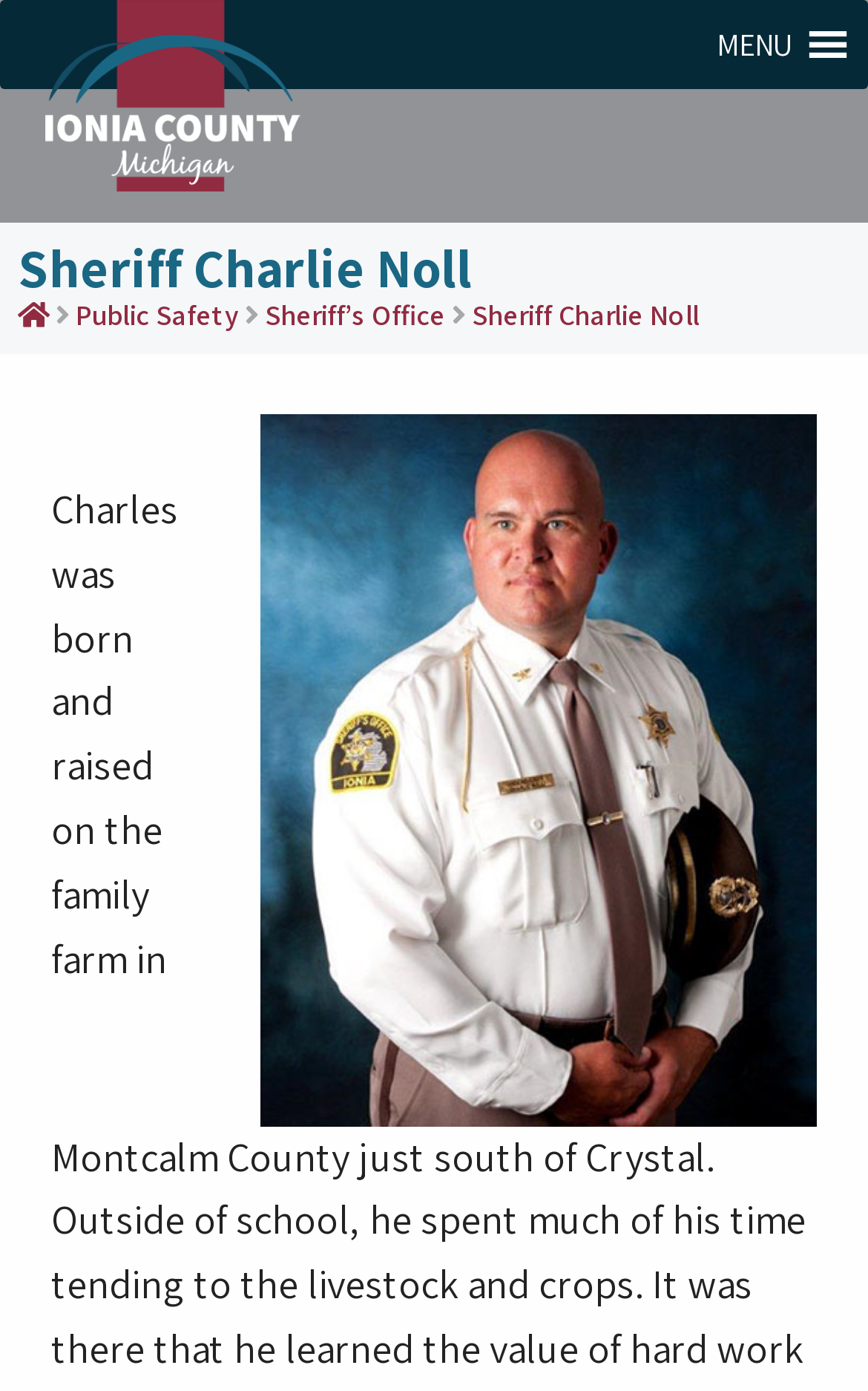Please determine the bounding box coordinates for the element with the description: "parent_node: Ionia County".

[0.046, 0.0, 0.349, 0.137]